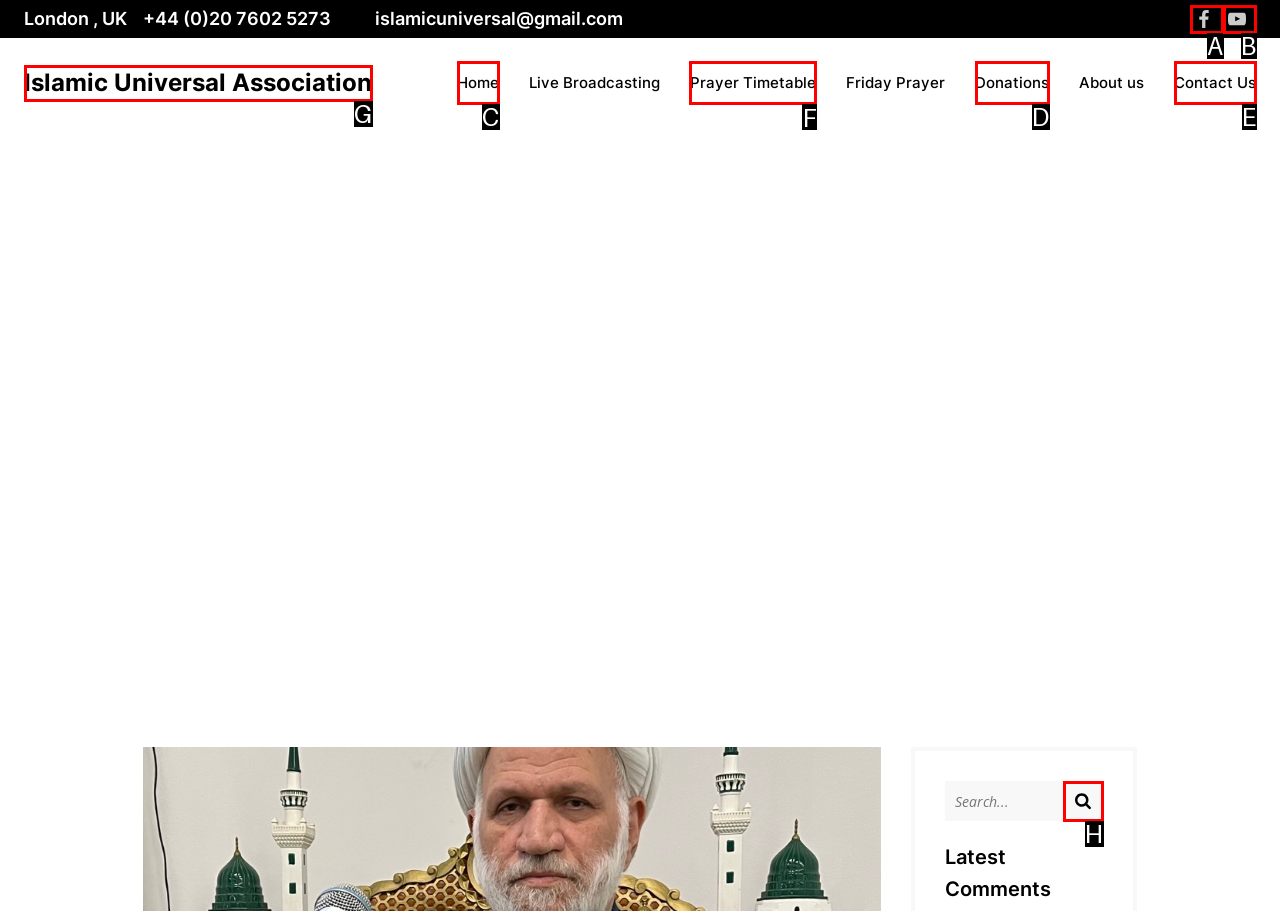Specify the letter of the UI element that should be clicked to achieve the following: View the Prayer Timetable
Provide the corresponding letter from the choices given.

F